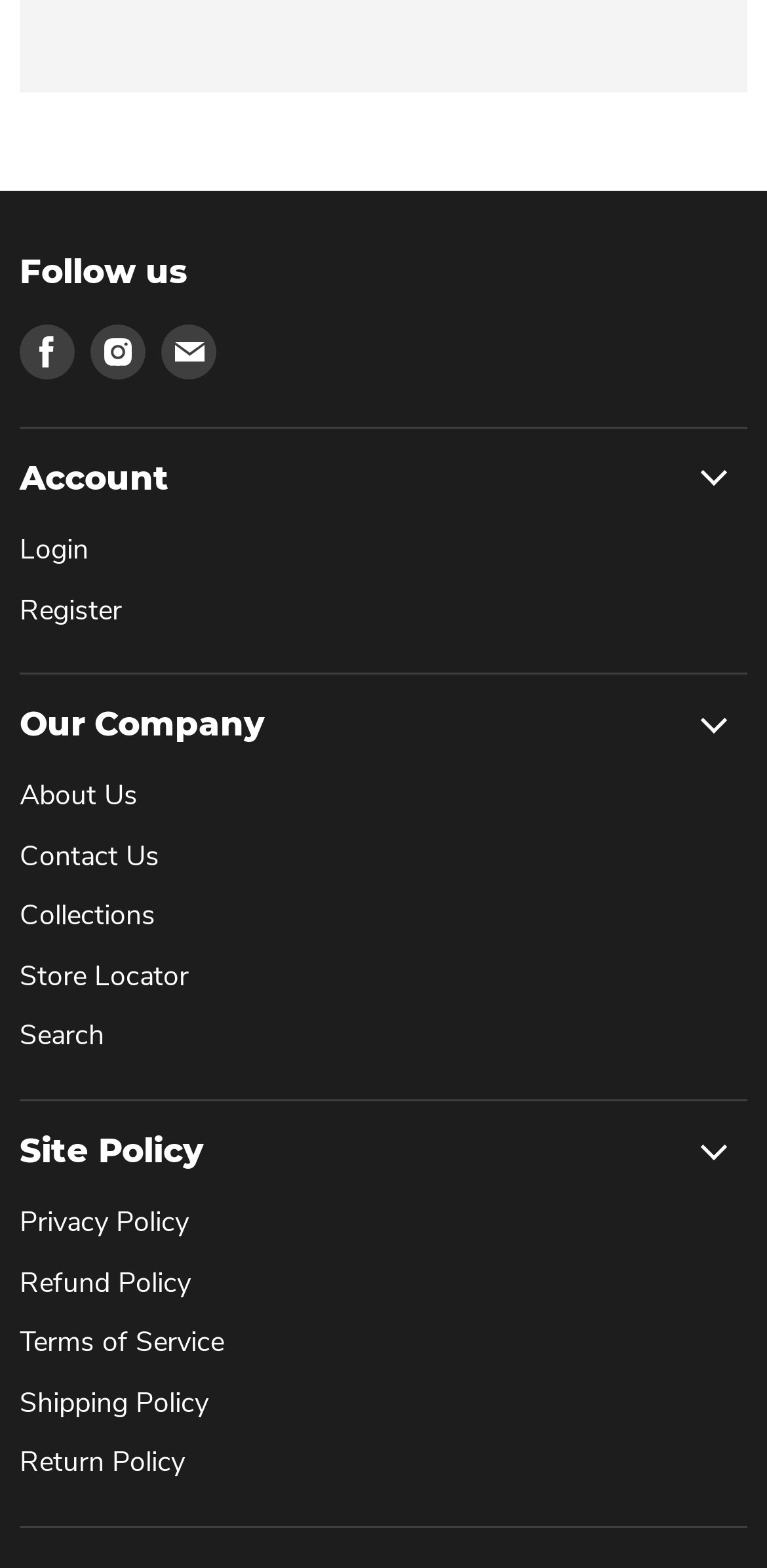Locate the bounding box coordinates of the clickable region necessary to complete the following instruction: "Search for something". Provide the coordinates in the format of four float numbers between 0 and 1, i.e., [left, top, right, bottom].

[0.026, 0.649, 0.136, 0.673]